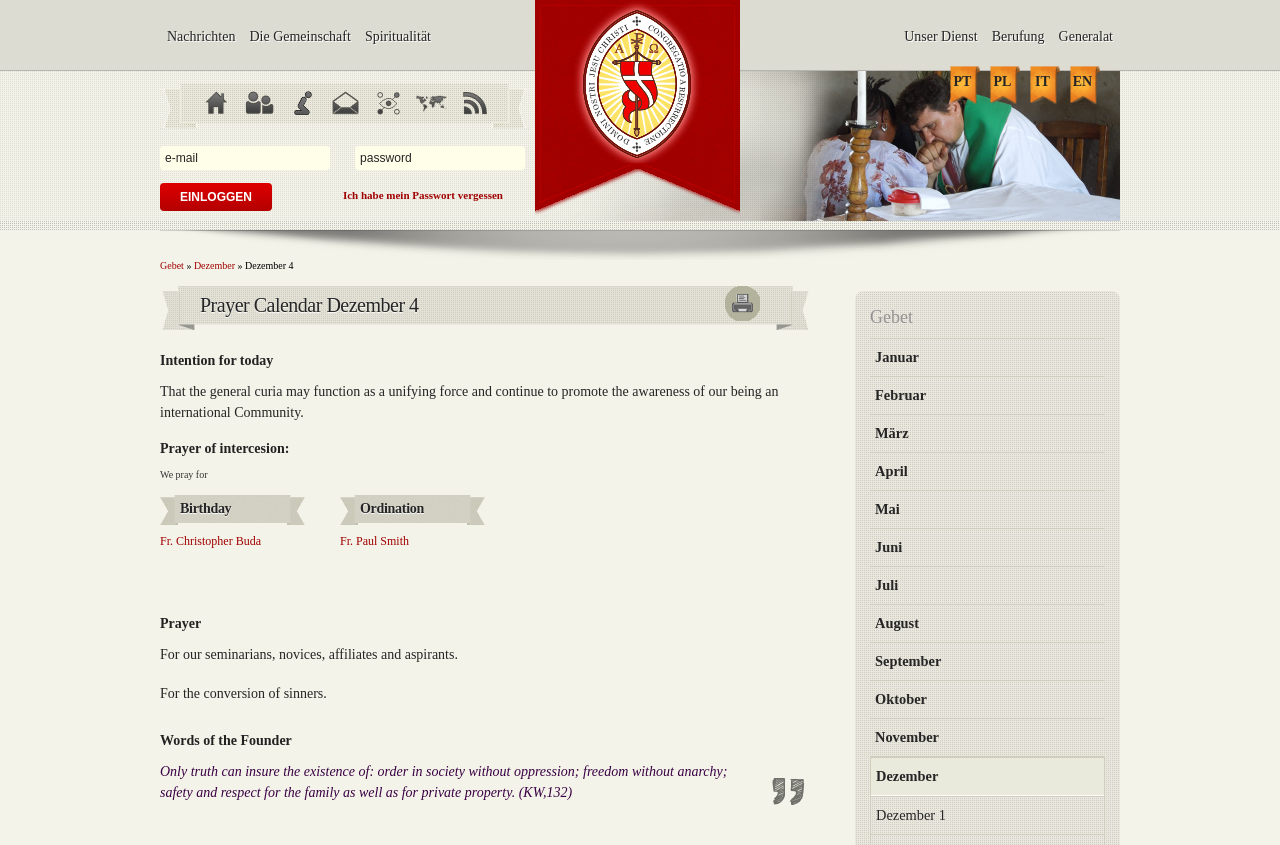What is the name of the priest celebrating his birthday?
Can you provide a detailed and comprehensive answer to the question?

According to the 'Birthday' section of the prayer calendar, Fr. Christopher Buda is celebrating his birthday today.